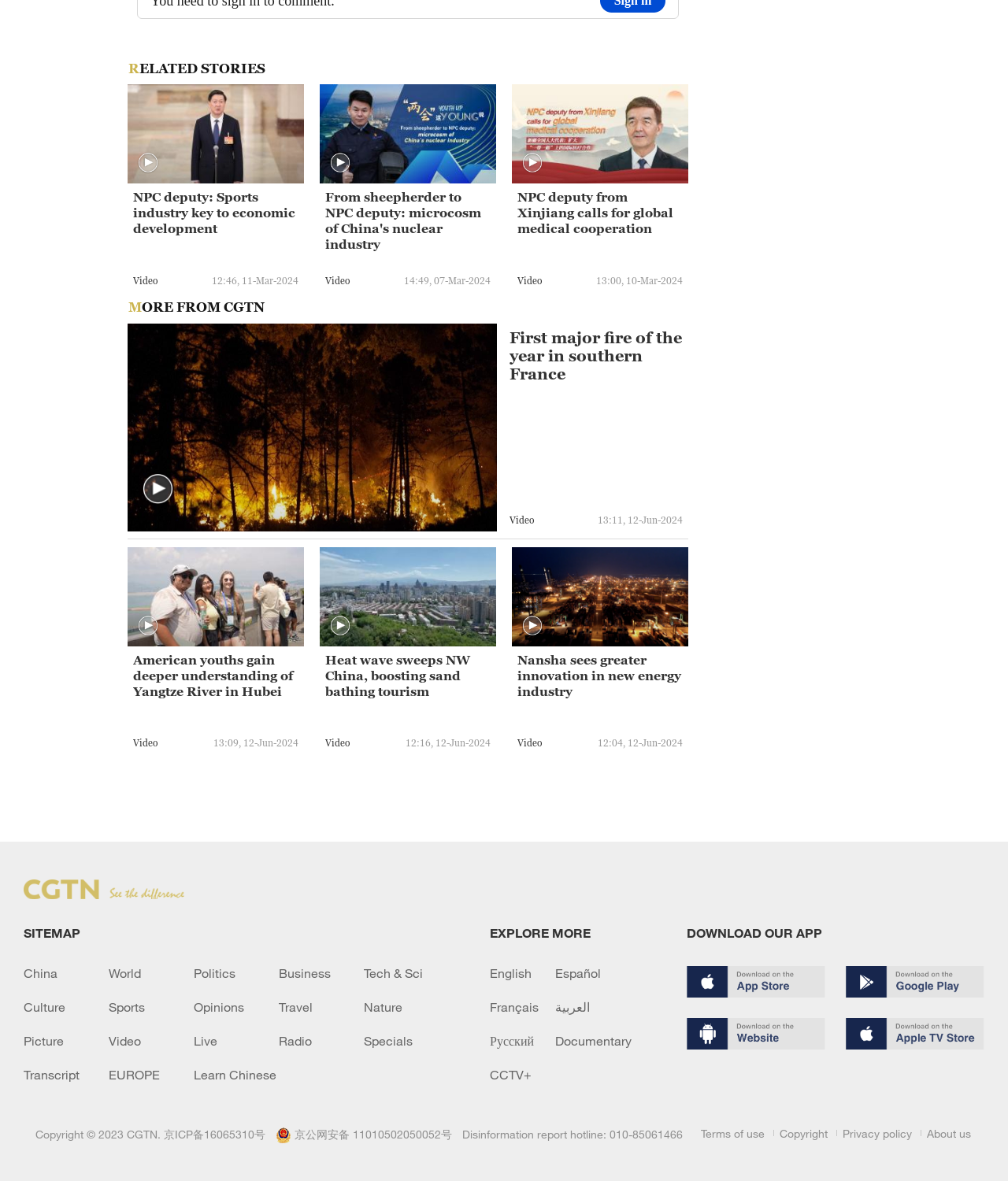Based on the provided description, "Opinions", find the bounding box of the corresponding UI element in the screenshot.

[0.192, 0.846, 0.277, 0.858]